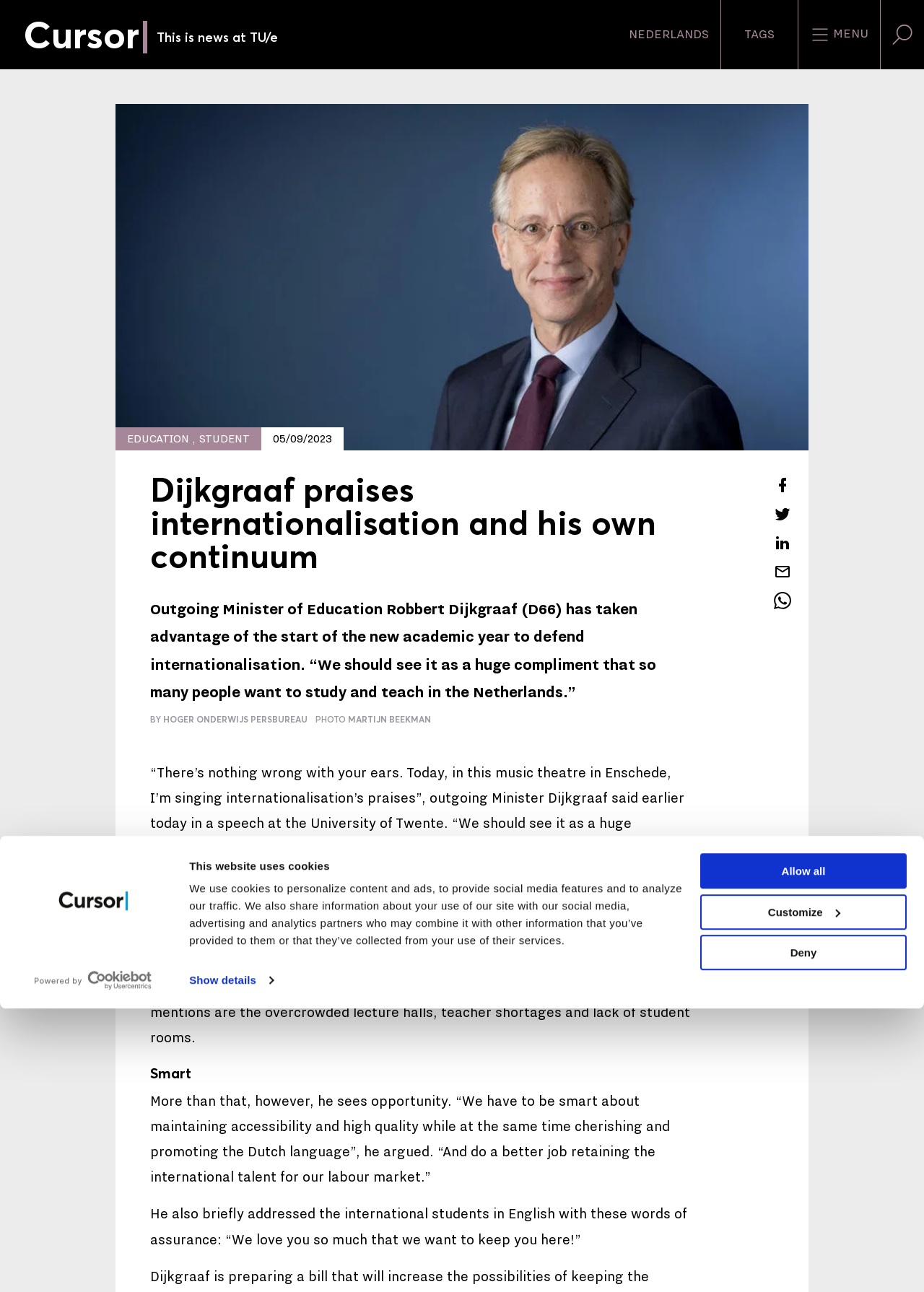Give a one-word or short phrase answer to the question: 
What does the Minister want to retain for the labour market?

International talent